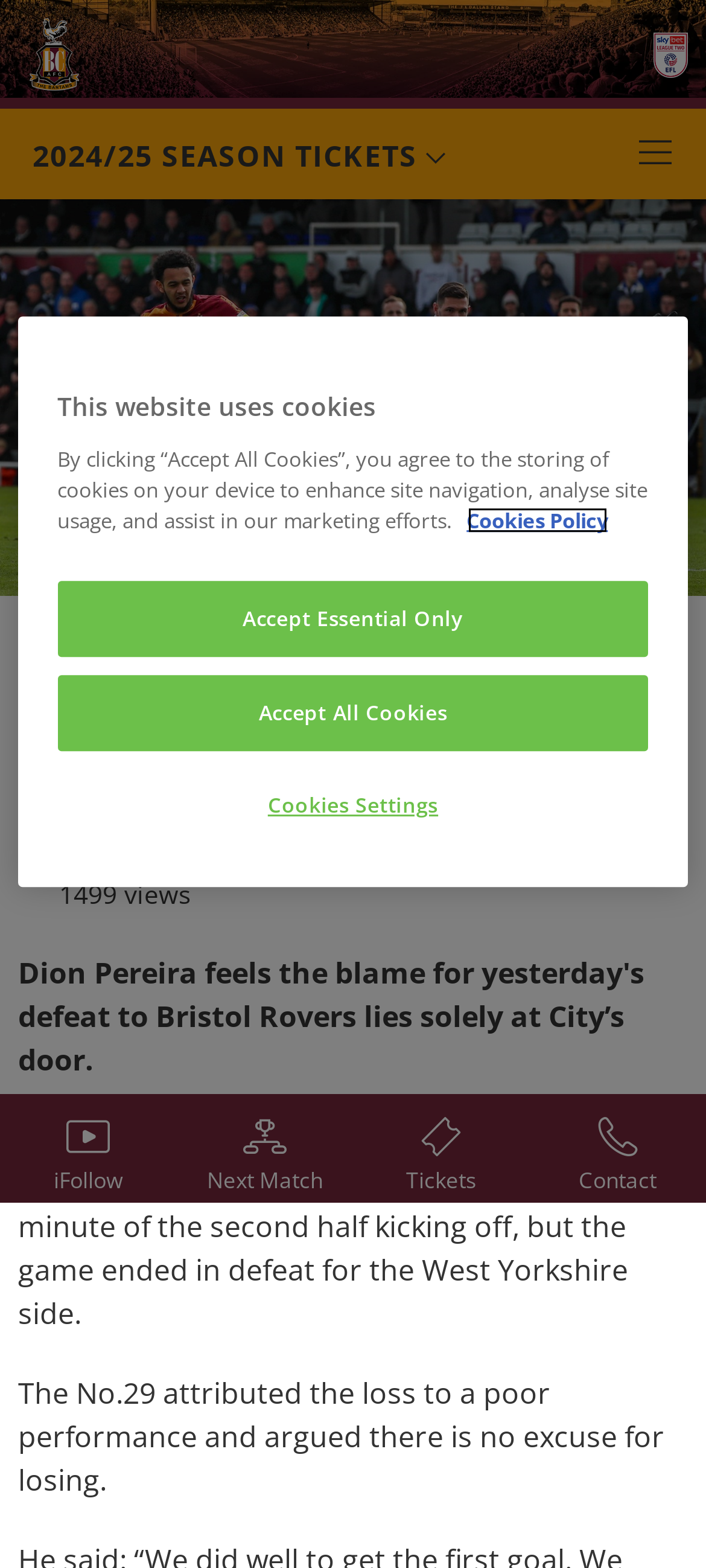What is the date of the article?
Provide an in-depth and detailed explanation in response to the question.

I found the date of the article by looking at the static text element that says '3 April 2022' which is located below the main heading.